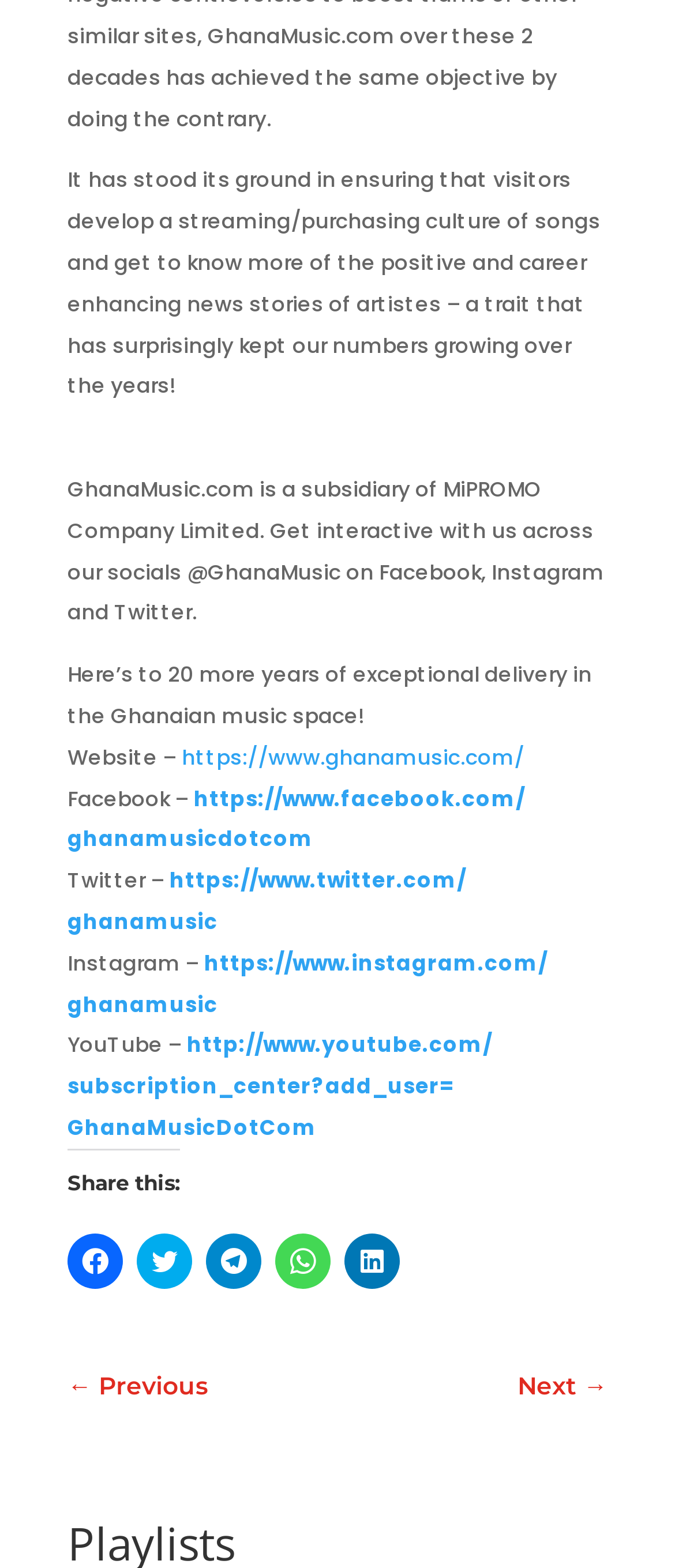What is the purpose of the 'Share this:' section?
Carefully examine the image and provide a detailed answer to the question.

The 'Share this:' section is located below the description of the website and provides links to share content on various social media platforms, including Facebook, Twitter, Telegram, WhatsApp, and LinkedIn.